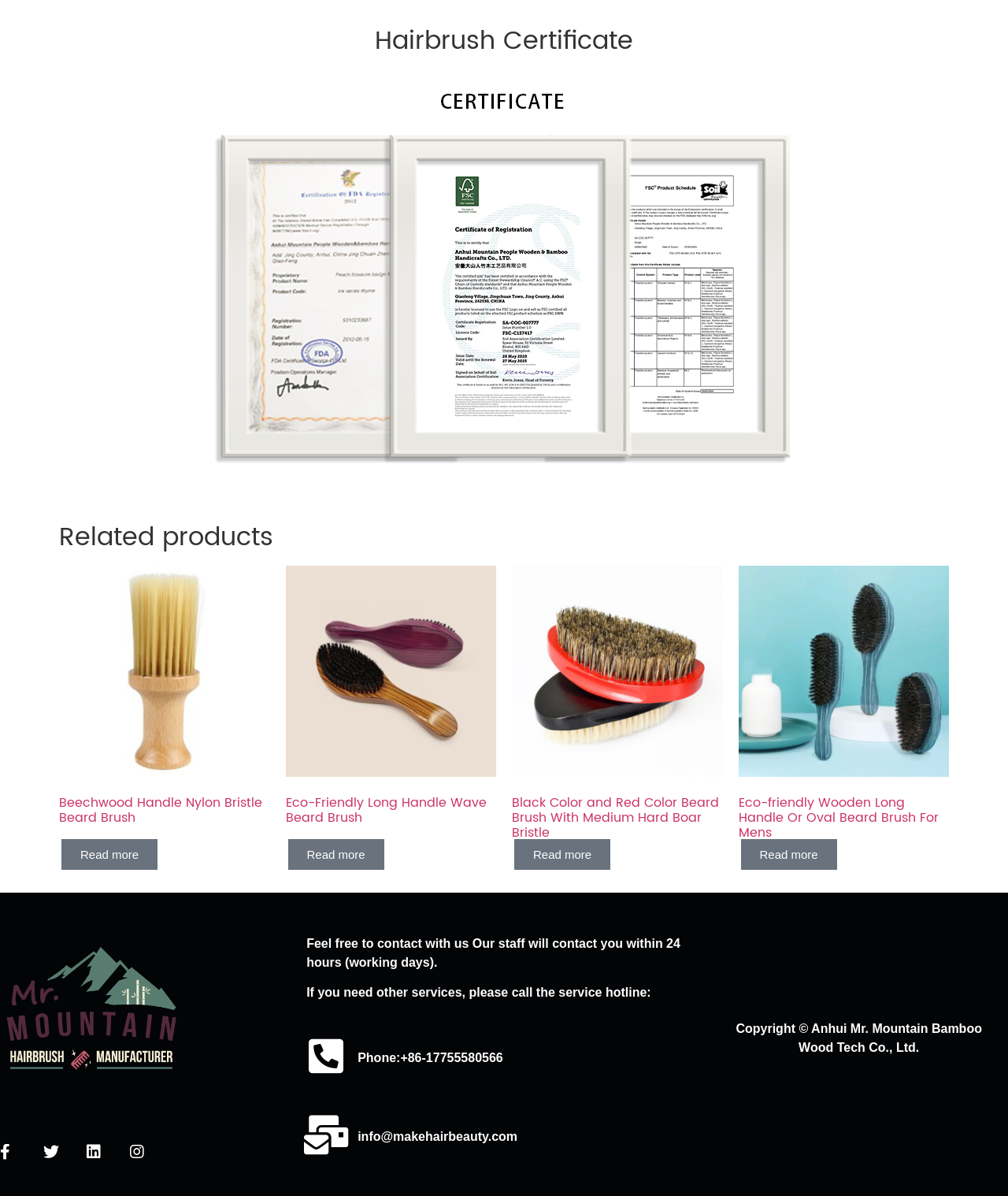Refer to the screenshot and answer the following question in detail:
How many hairbrush products are listed on this page?

There are four hairbrush products listed on this page, each with a link to read more about the product. The products are Beechwood Handle Nylon Bristle Beard Brush, Eco-Friendly Long Handle Wave Beard Brush, Black Color and Red Color Beard Brush With Medium Hard Boar Bristle, and Eco-friendly Wooden Long Handle Or Oval Beard Brush For Mens.